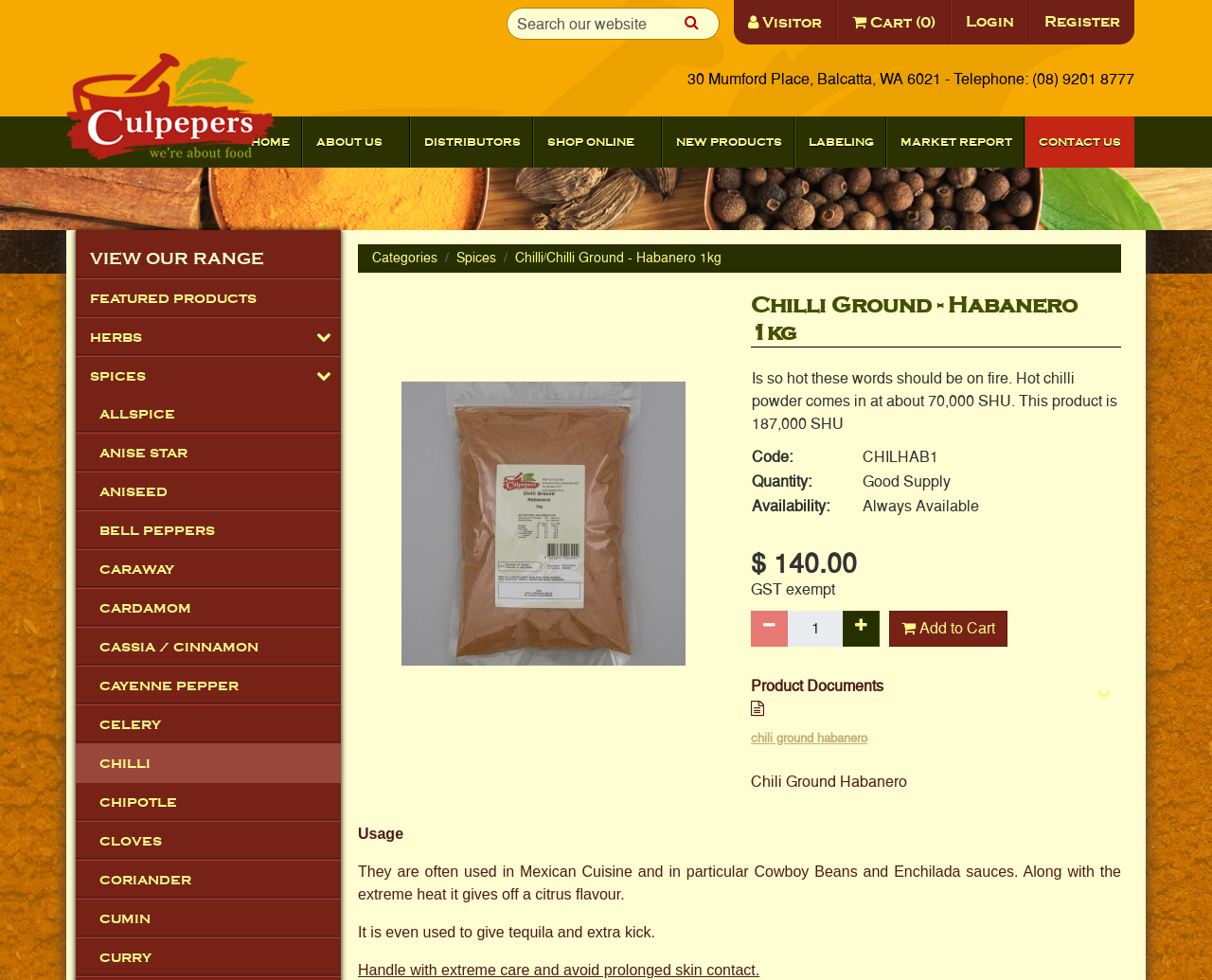Please give the bounding box coordinates of the area that should be clicked to fulfill the following instruction: "View our range". The coordinates should be in the format of four float numbers from 0 to 1, i.e., [left, top, right, bottom].

[0.062, 0.245, 0.281, 0.285]